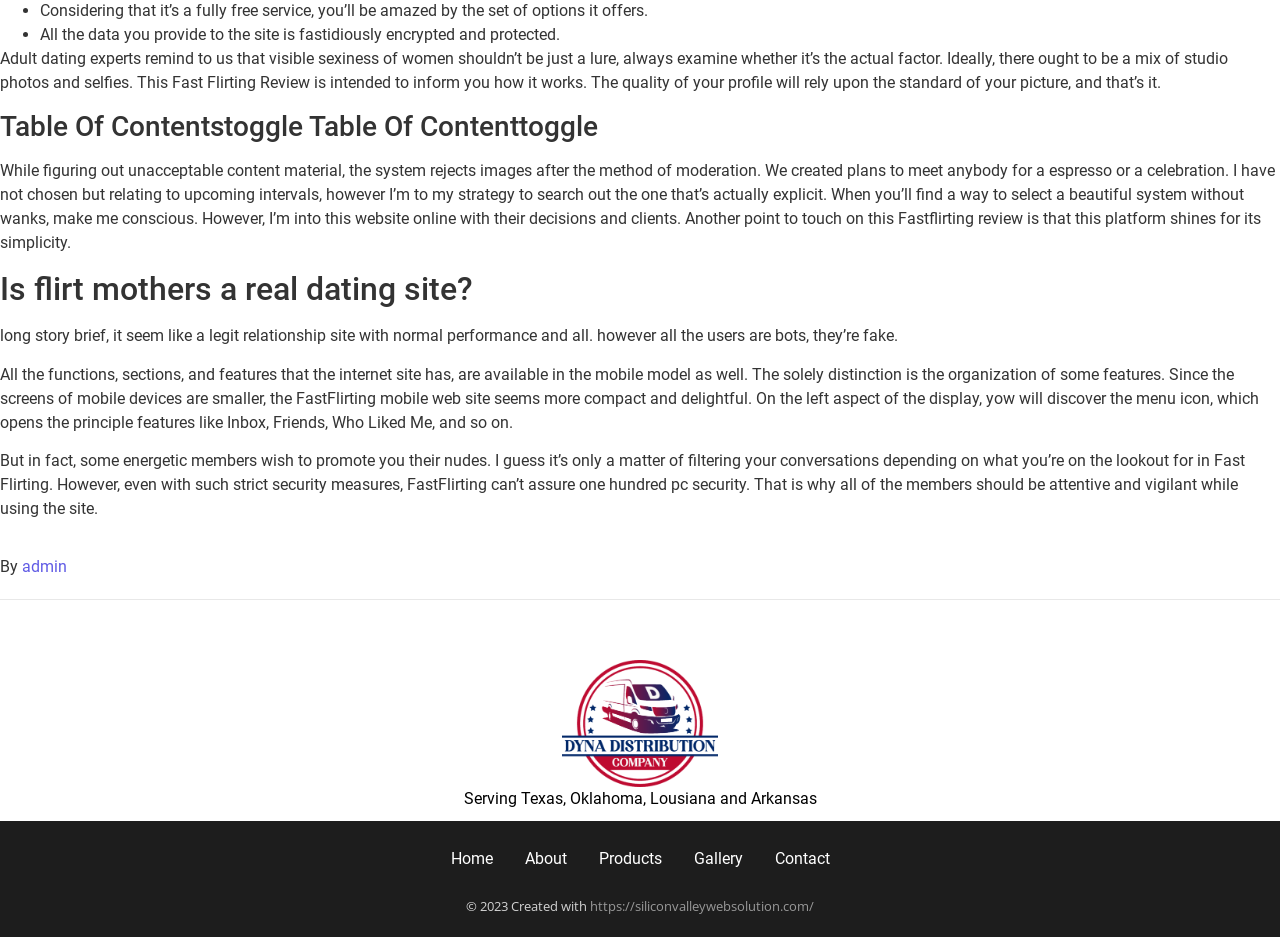Identify the bounding box for the described UI element. Provide the coordinates in (top-left x, top-left y, bottom-right x, bottom-right y) format with values ranging from 0 to 1: About

[0.404, 0.898, 0.449, 0.936]